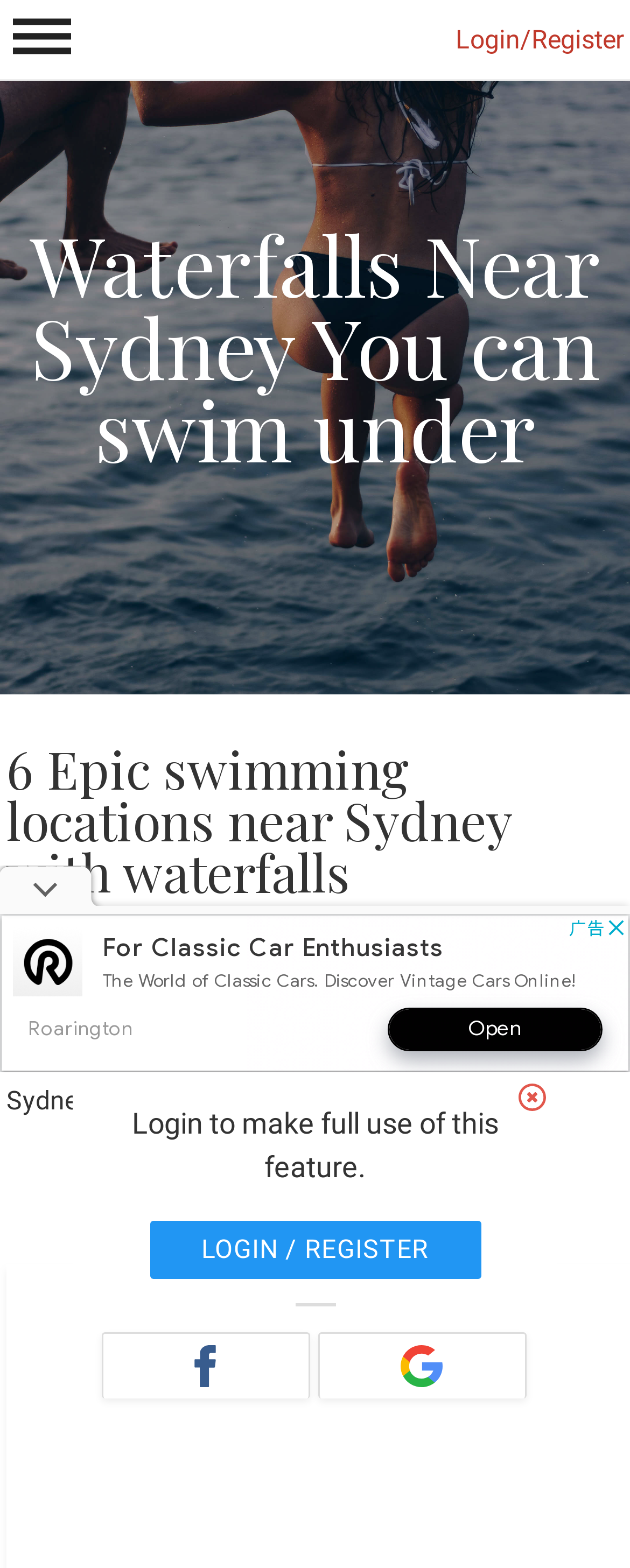Provide your answer in one word or a succinct phrase for the question: 
Is there a Facebook login option?

Yes